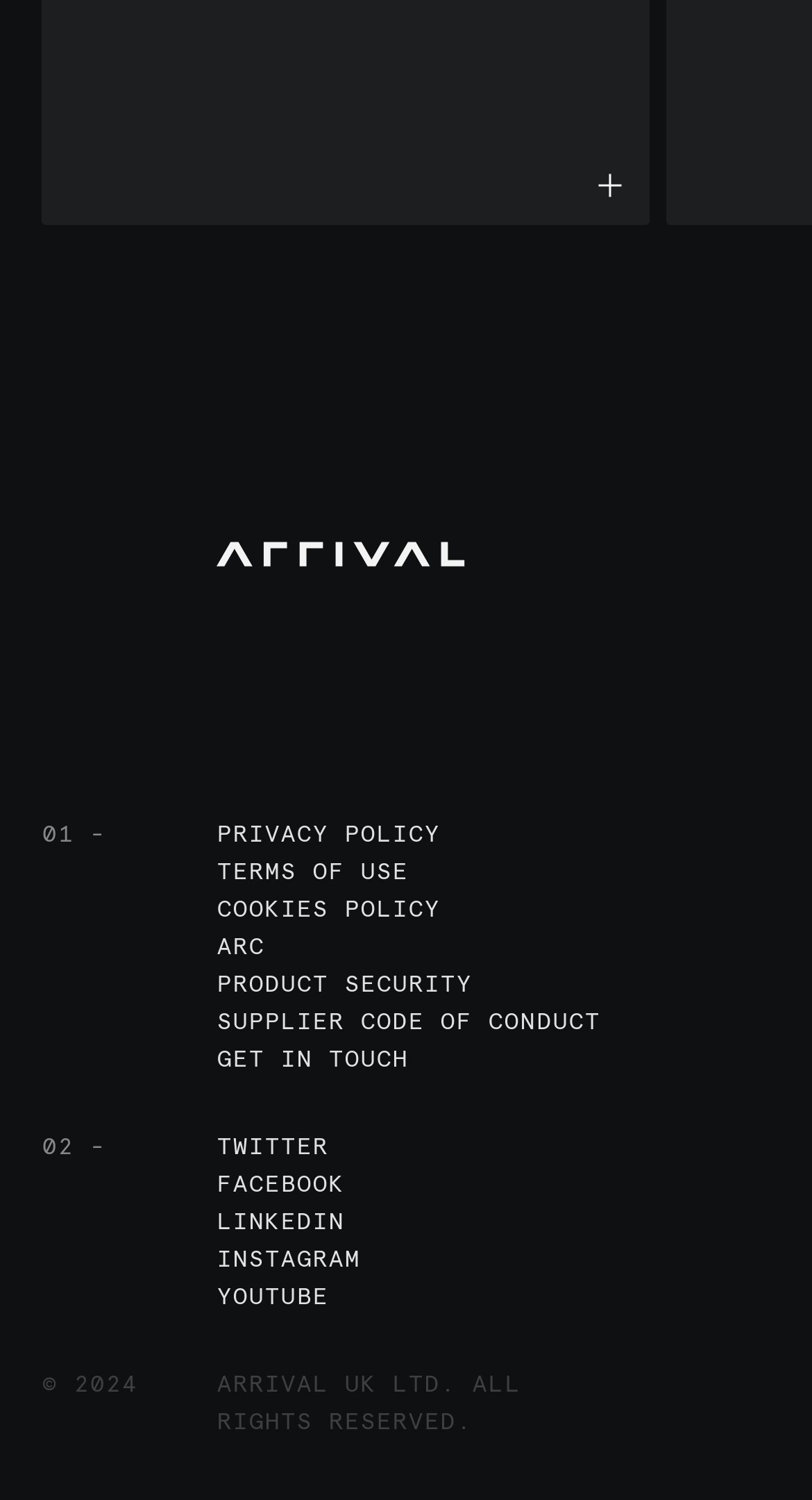Provide the bounding box coordinates for the UI element described in this sentence: "Terms and conditions". The coordinates should be four float values between 0 and 1, i.e., [left, top, right, bottom].

None